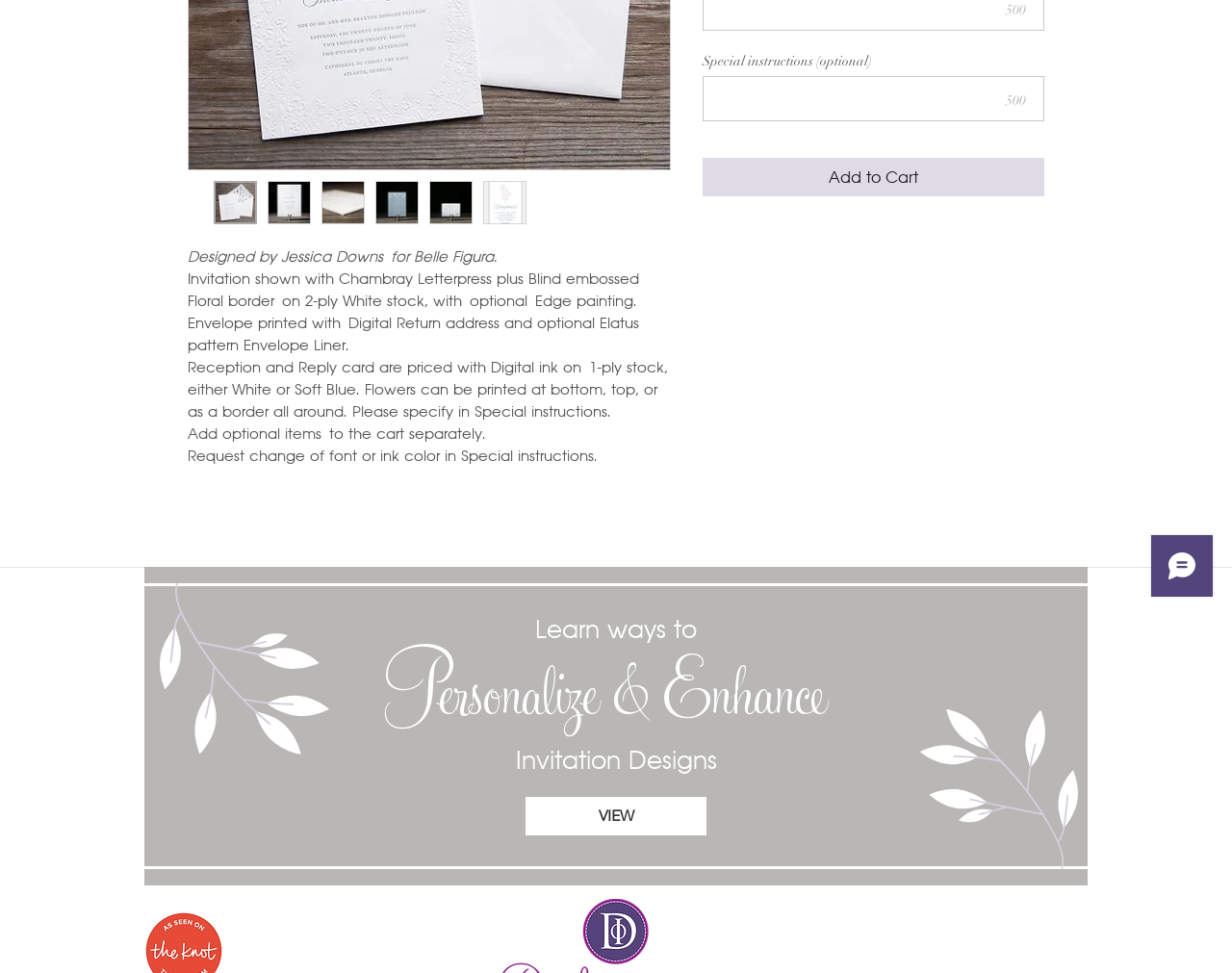Determine the bounding box for the HTML element described here: "parent_node: 500". The coordinates should be given as [left, top, right, bottom] with each number being a float between 0 and 1.

[0.57, 0.078, 0.848, 0.125]